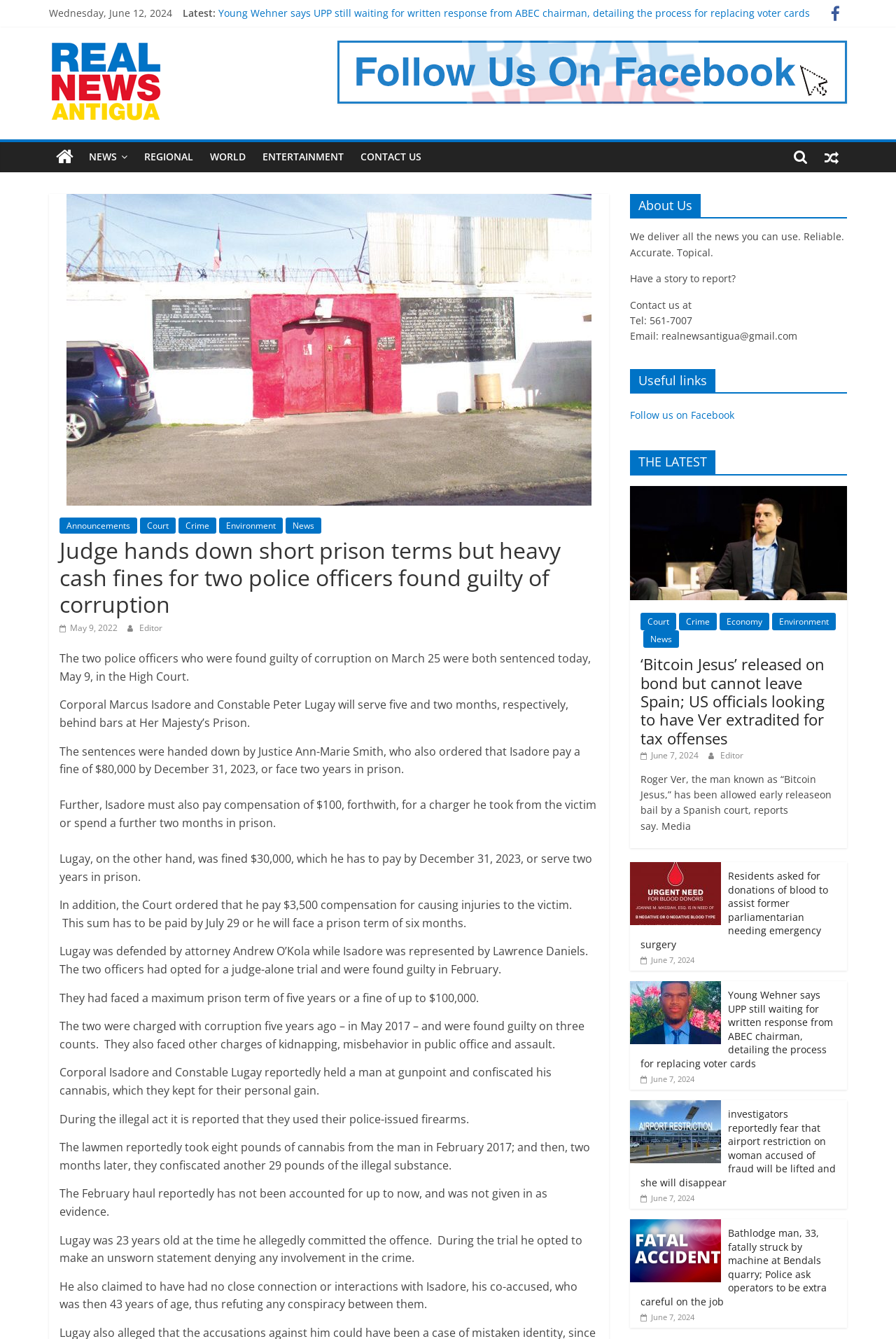Pinpoint the bounding box coordinates of the clickable element needed to complete the instruction: "Check the 'CONTACT US' section". The coordinates should be provided as four float numbers between 0 and 1: [left, top, right, bottom].

[0.393, 0.106, 0.48, 0.129]